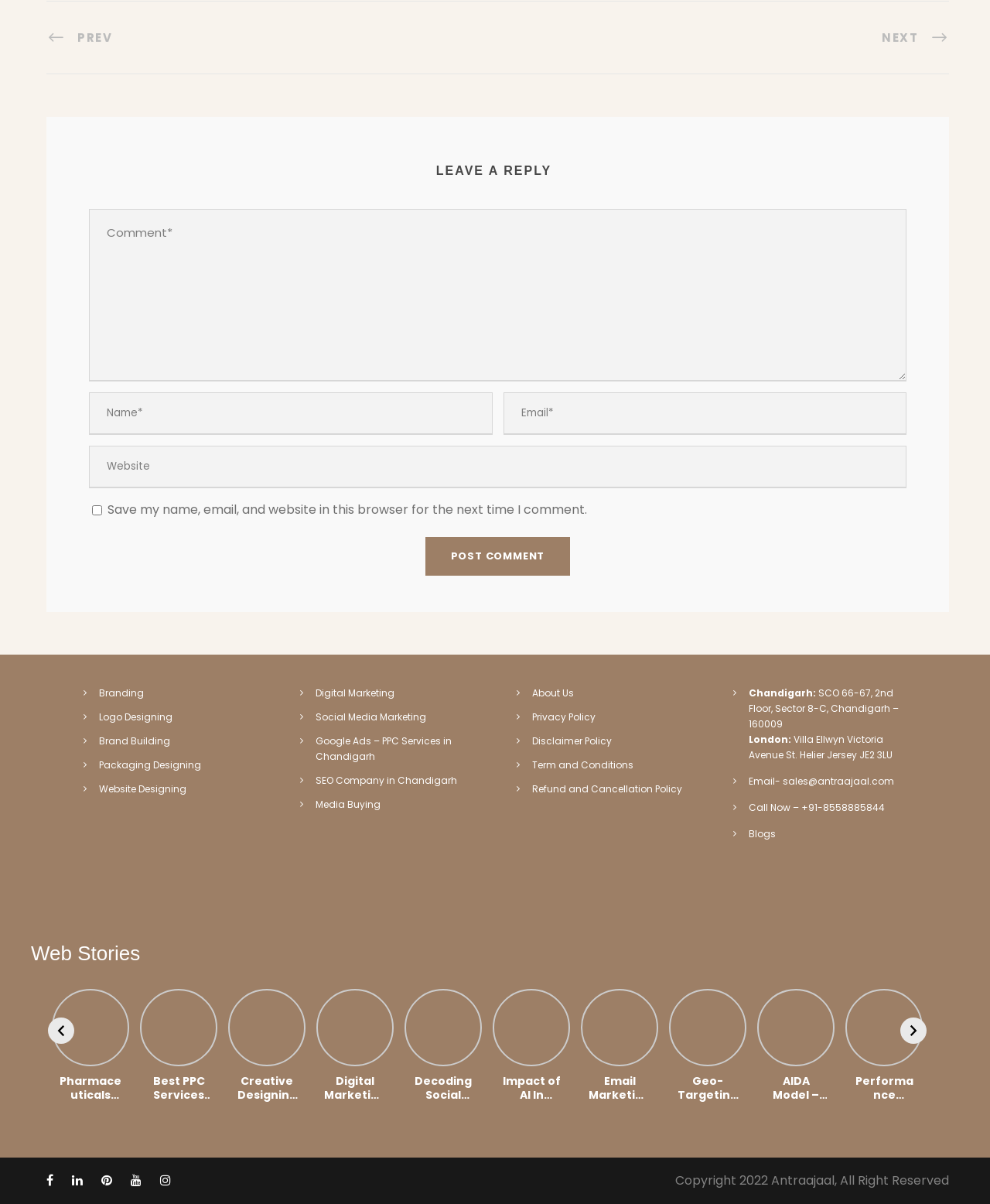What type of services does the company offer?
Based on the image, answer the question with as much detail as possible.

The company offers various services including digital marketing, branding, logo designing, website designing, and packaging designing, as indicated by the links in the webpage.